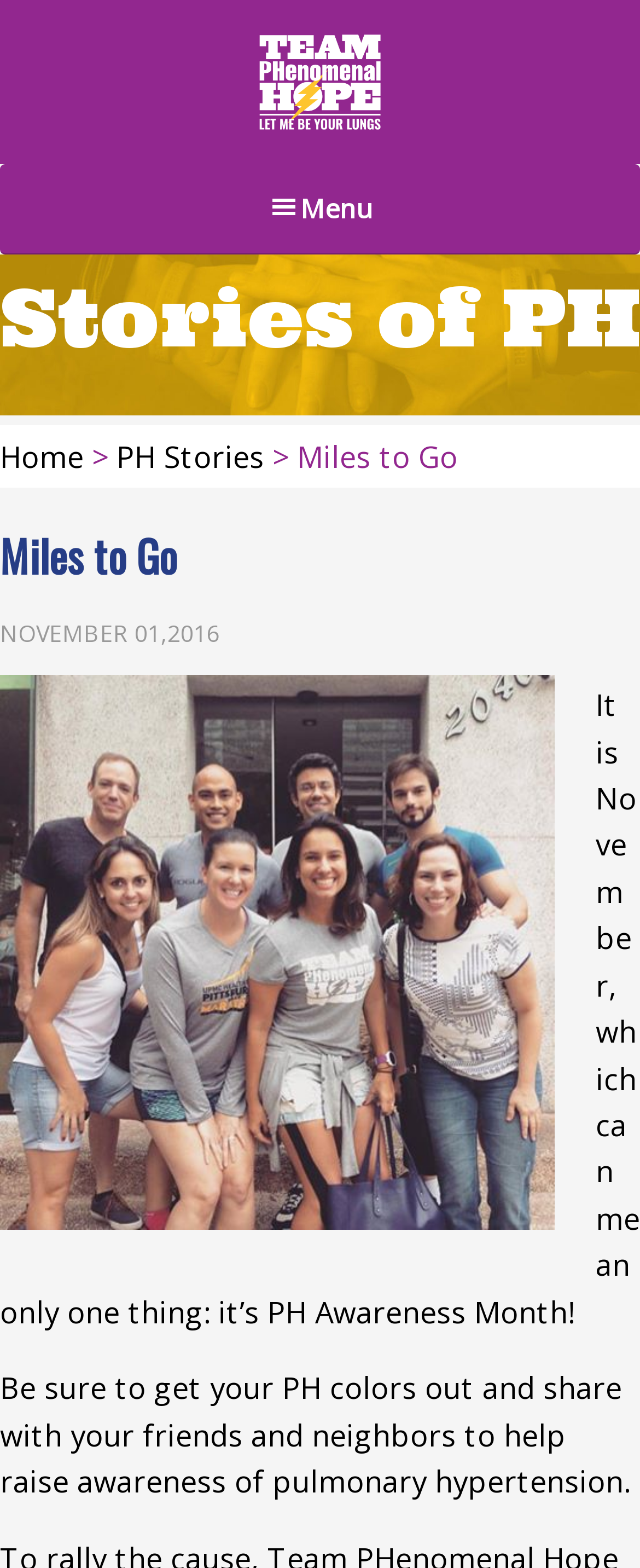What is the name of the team? Observe the screenshot and provide a one-word or short phrase answer.

Team PHenomenal Hope